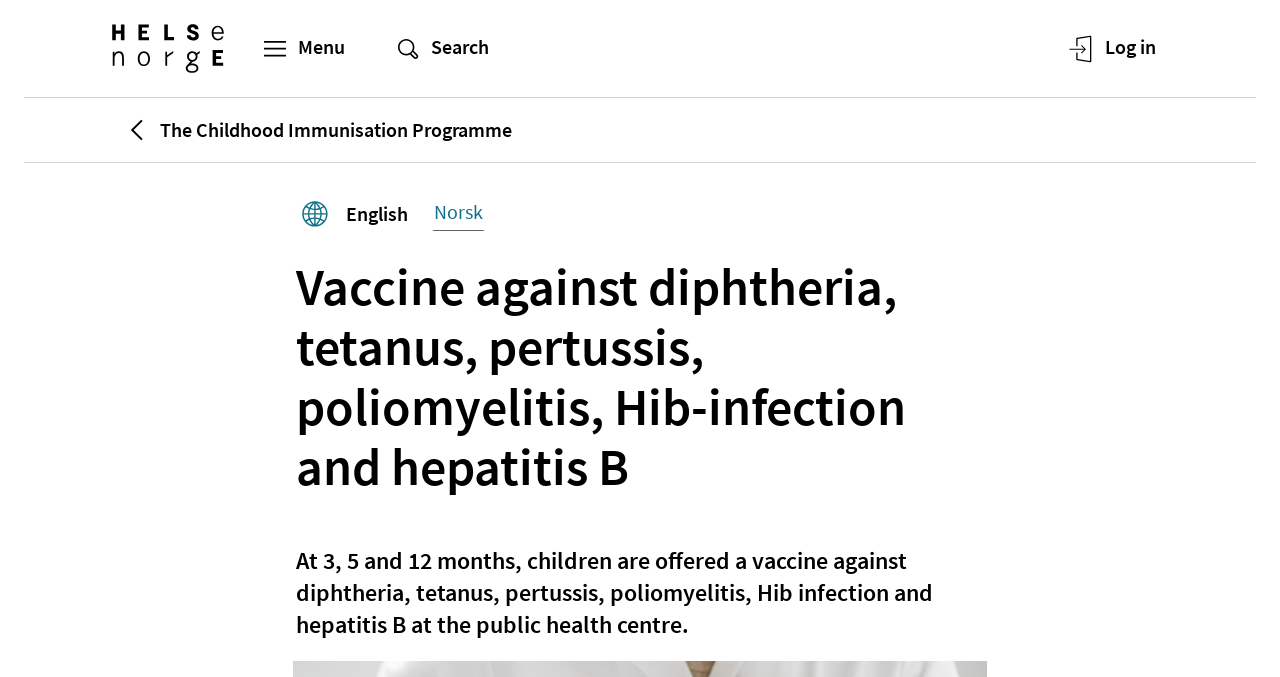Use one word or a short phrase to answer the question provided: 
What is the purpose of the public health centre?

Vaccine administration